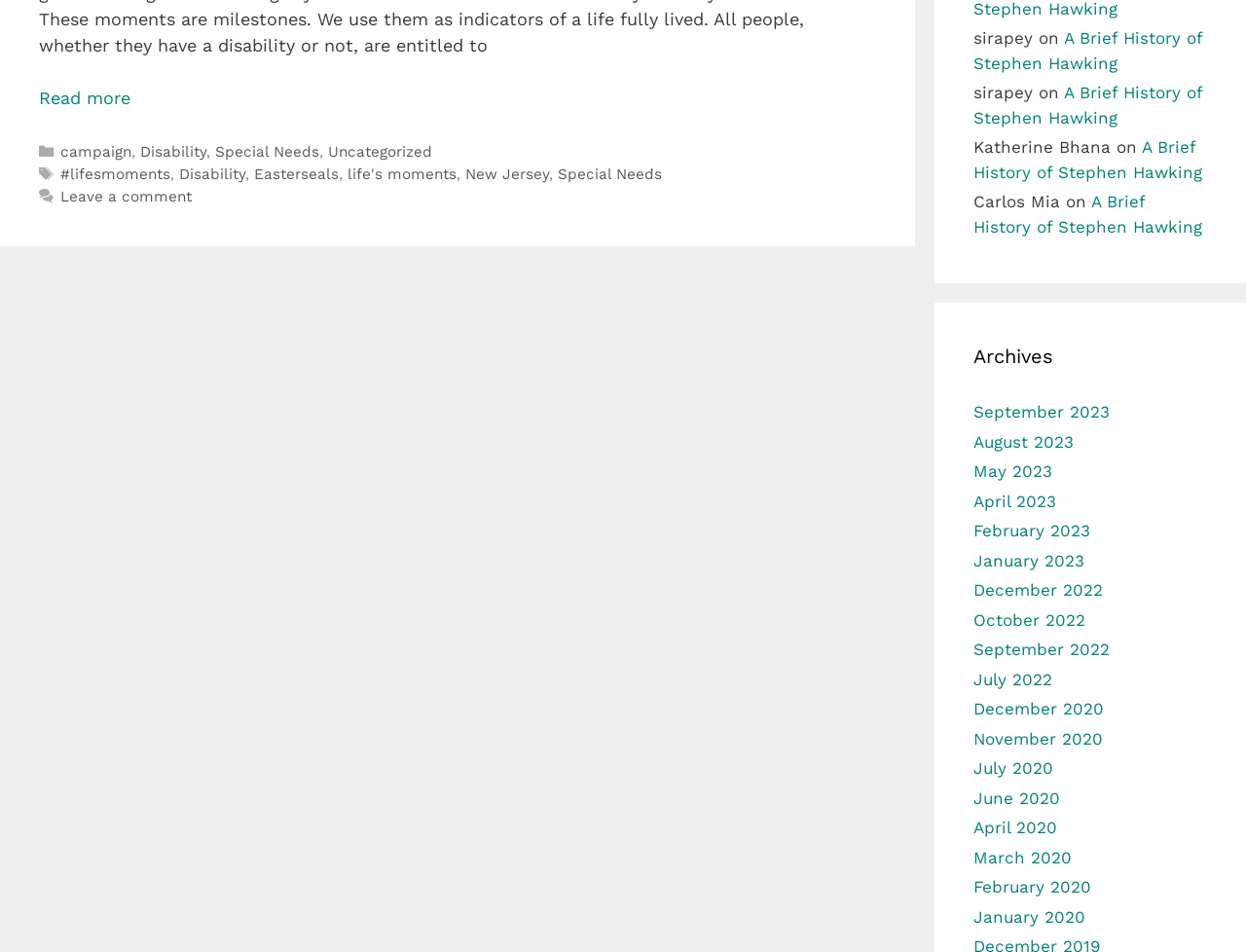Please determine the bounding box coordinates of the element's region to click for the following instruction: "Leave a comment".

[0.049, 0.197, 0.154, 0.215]